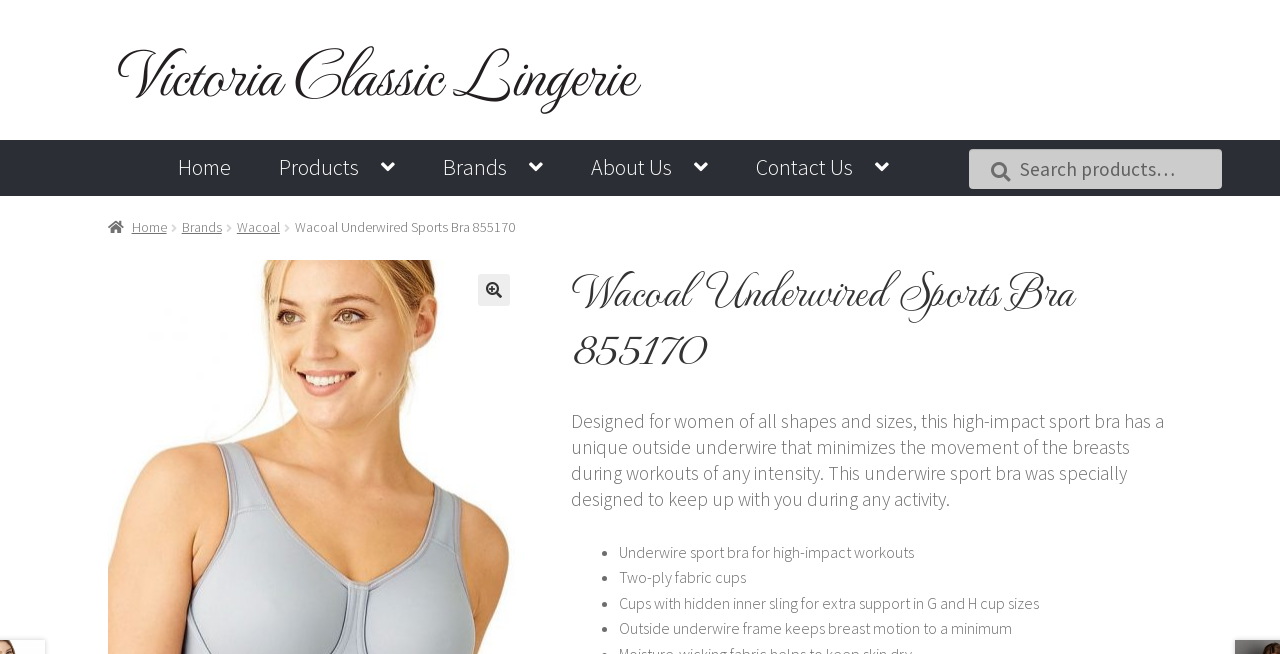Can you find and provide the main heading text of this webpage?

Wacoal Underwired Sports Bra 855170